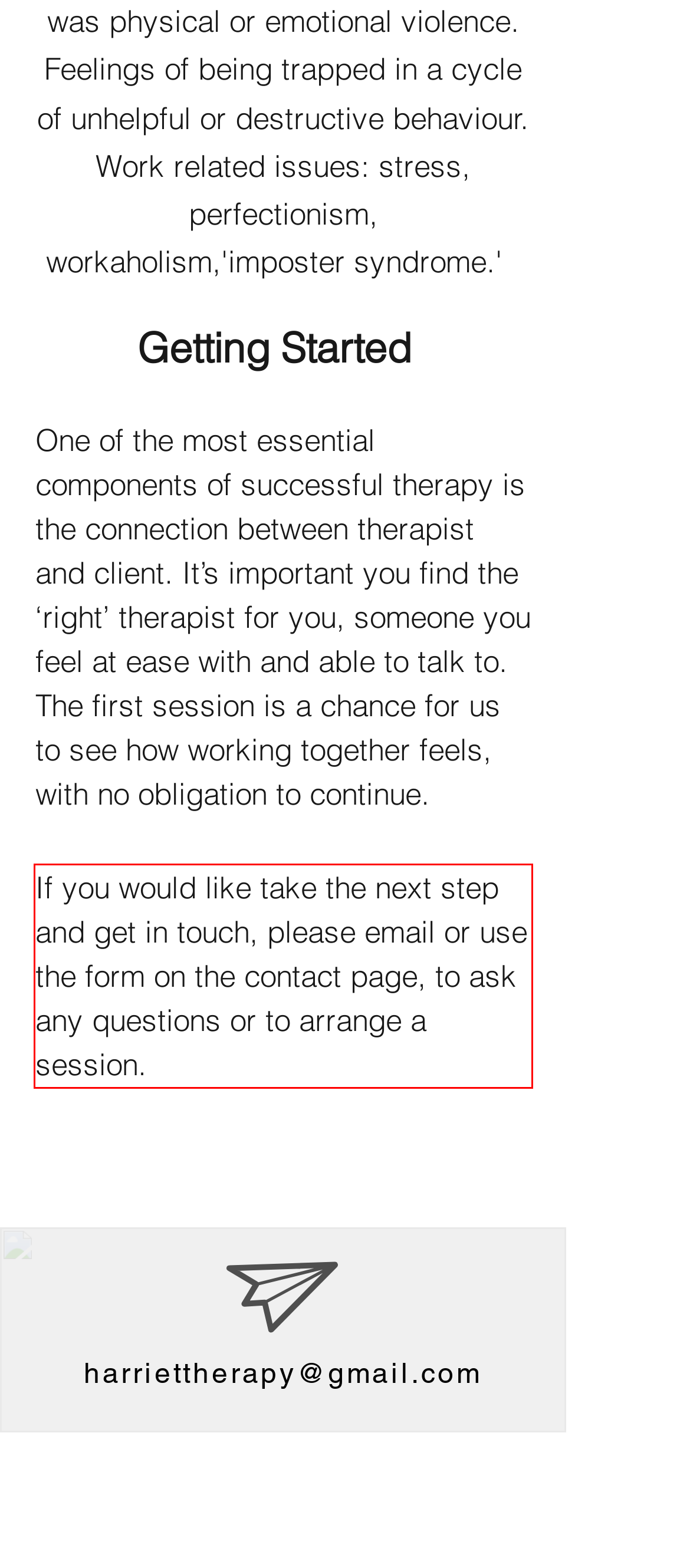Look at the screenshot of the webpage, locate the red rectangle bounding box, and generate the text content that it contains.

If you would like take the next step and get in touch, please email or use the form on the contact page, to ask any questions or to arrange a session.